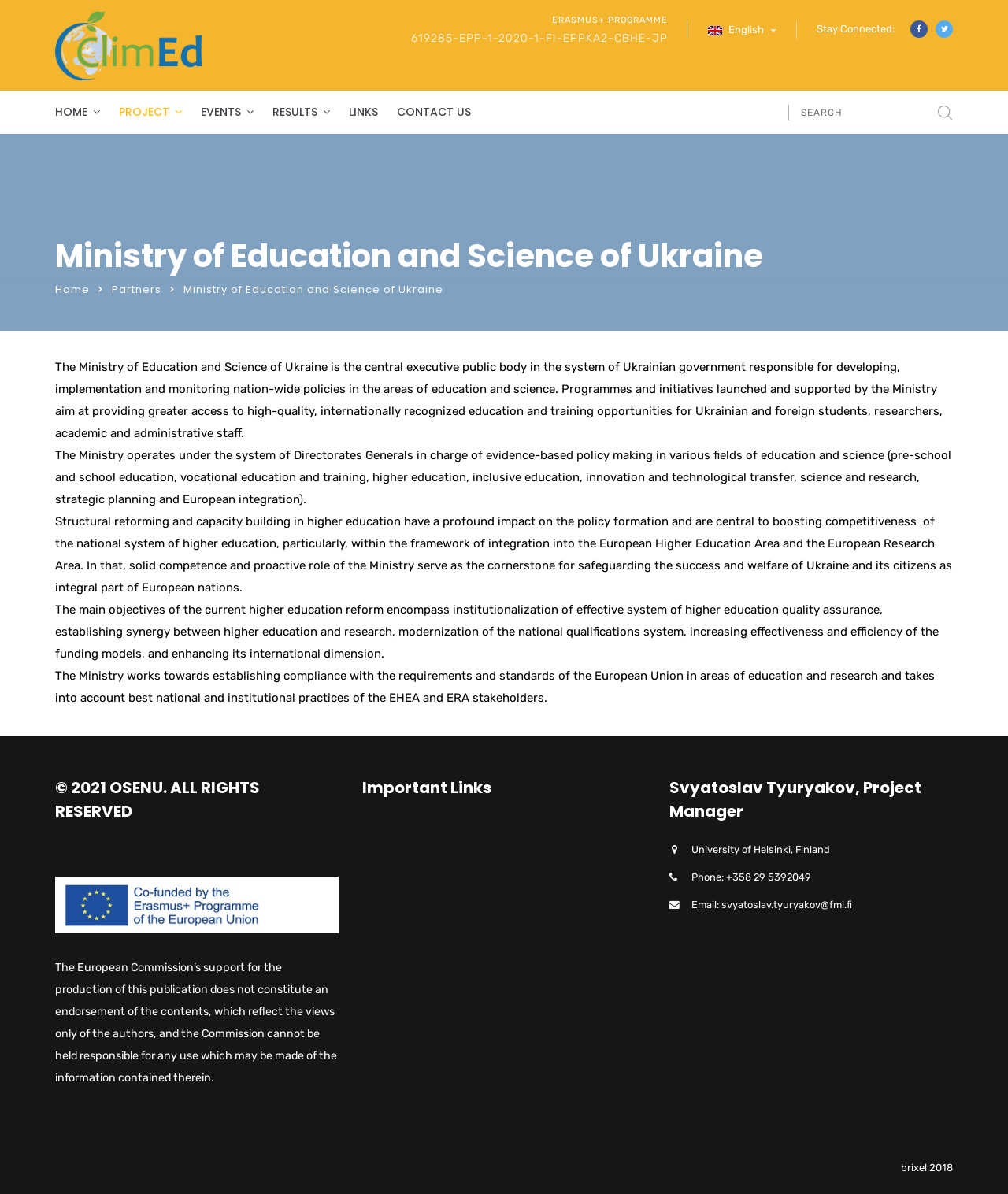Please specify the bounding box coordinates of the region to click in order to perform the following instruction: "Search for something".

[0.782, 0.087, 0.945, 0.106]